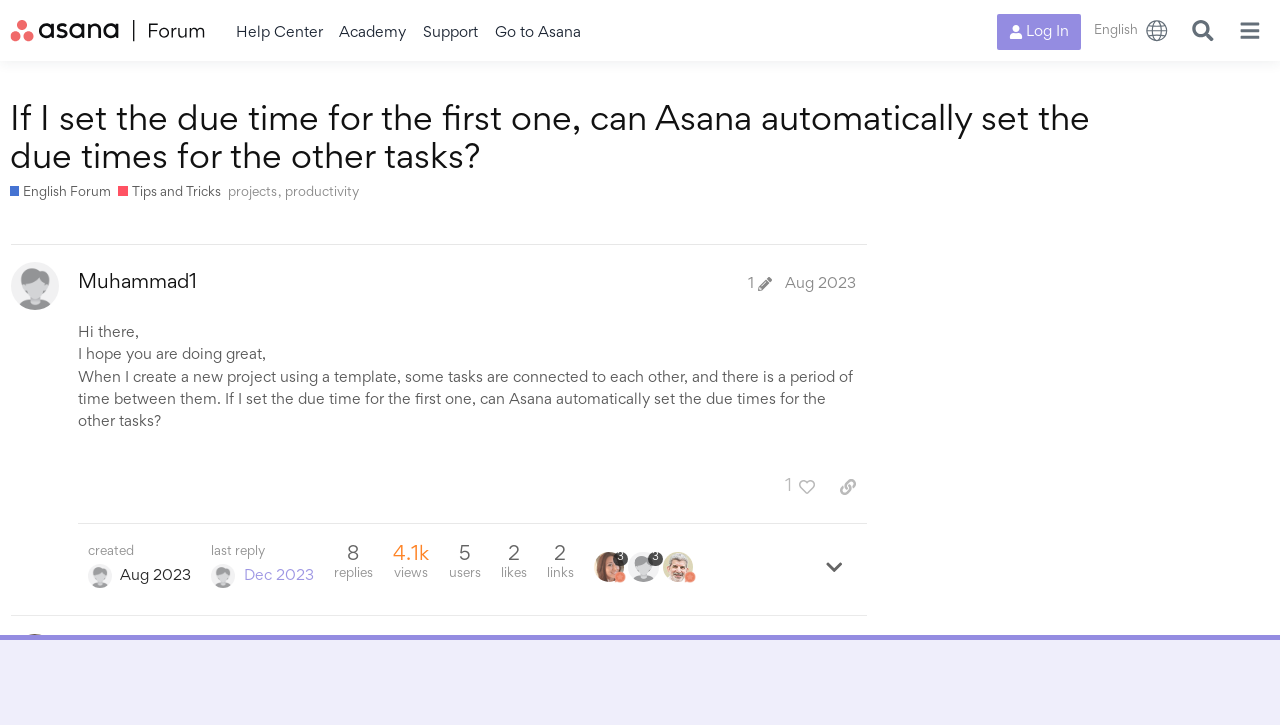Please determine the bounding box of the UI element that matches this description: English Forum. The coordinates should be given as (top-left x, top-left y, bottom-right x, bottom-right y), with all values between 0 and 1.

[0.008, 0.255, 0.087, 0.278]